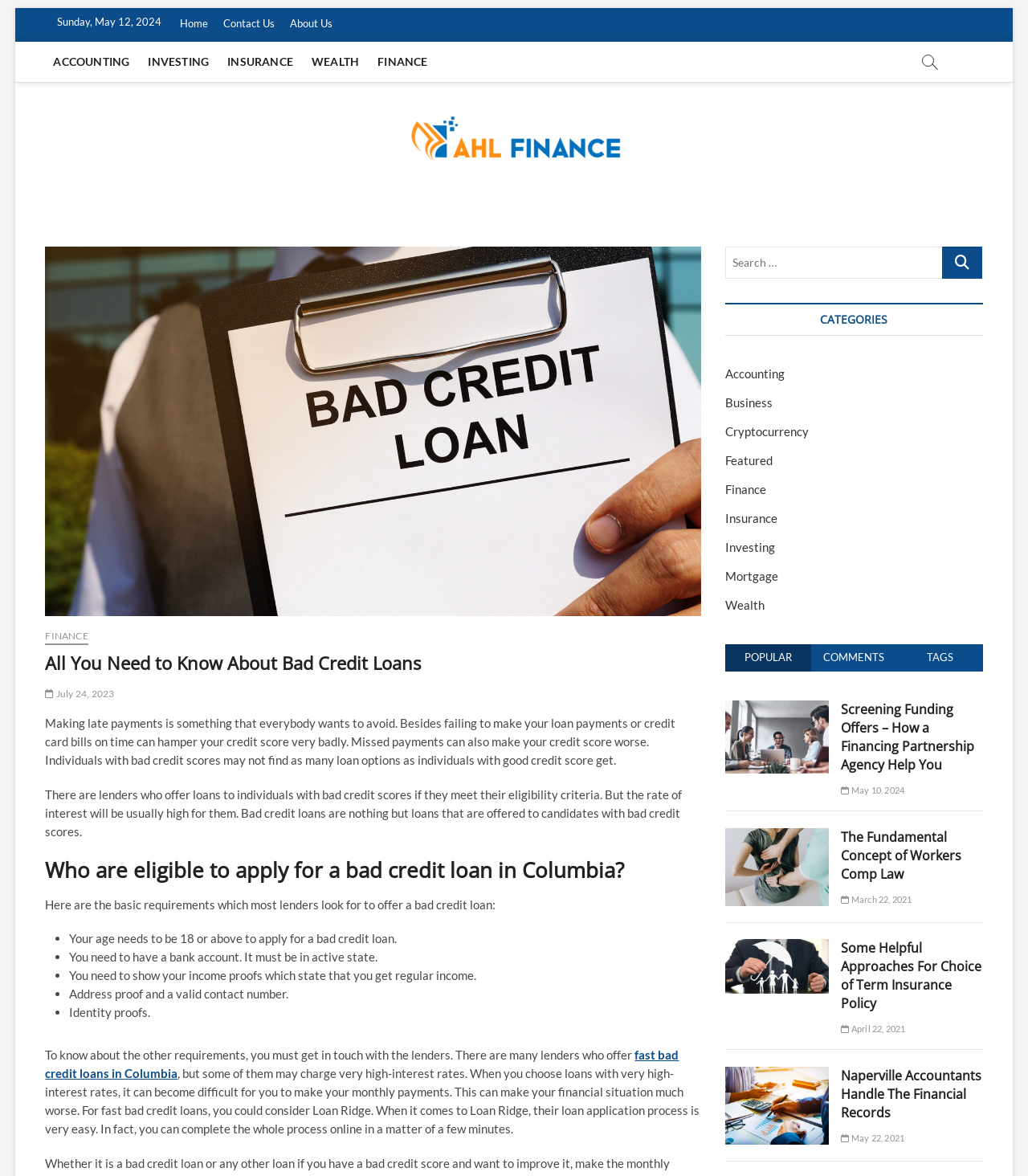Please provide a brief answer to the following inquiry using a single word or phrase:
How many requirements are listed for a bad credit loan?

5